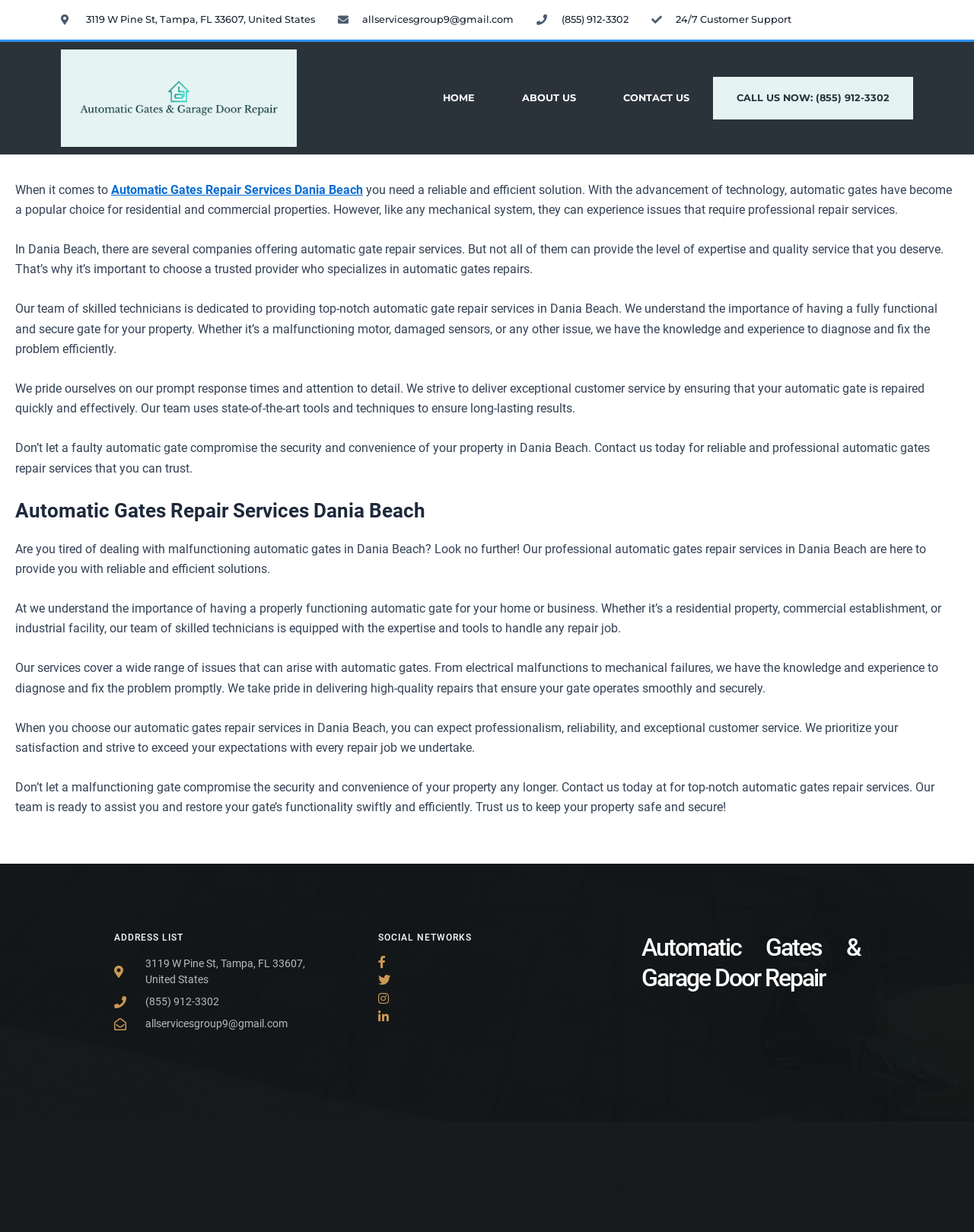Based on the element description "(855) 912-3302", predict the bounding box coordinates of the UI element.

[0.551, 0.006, 0.645, 0.026]